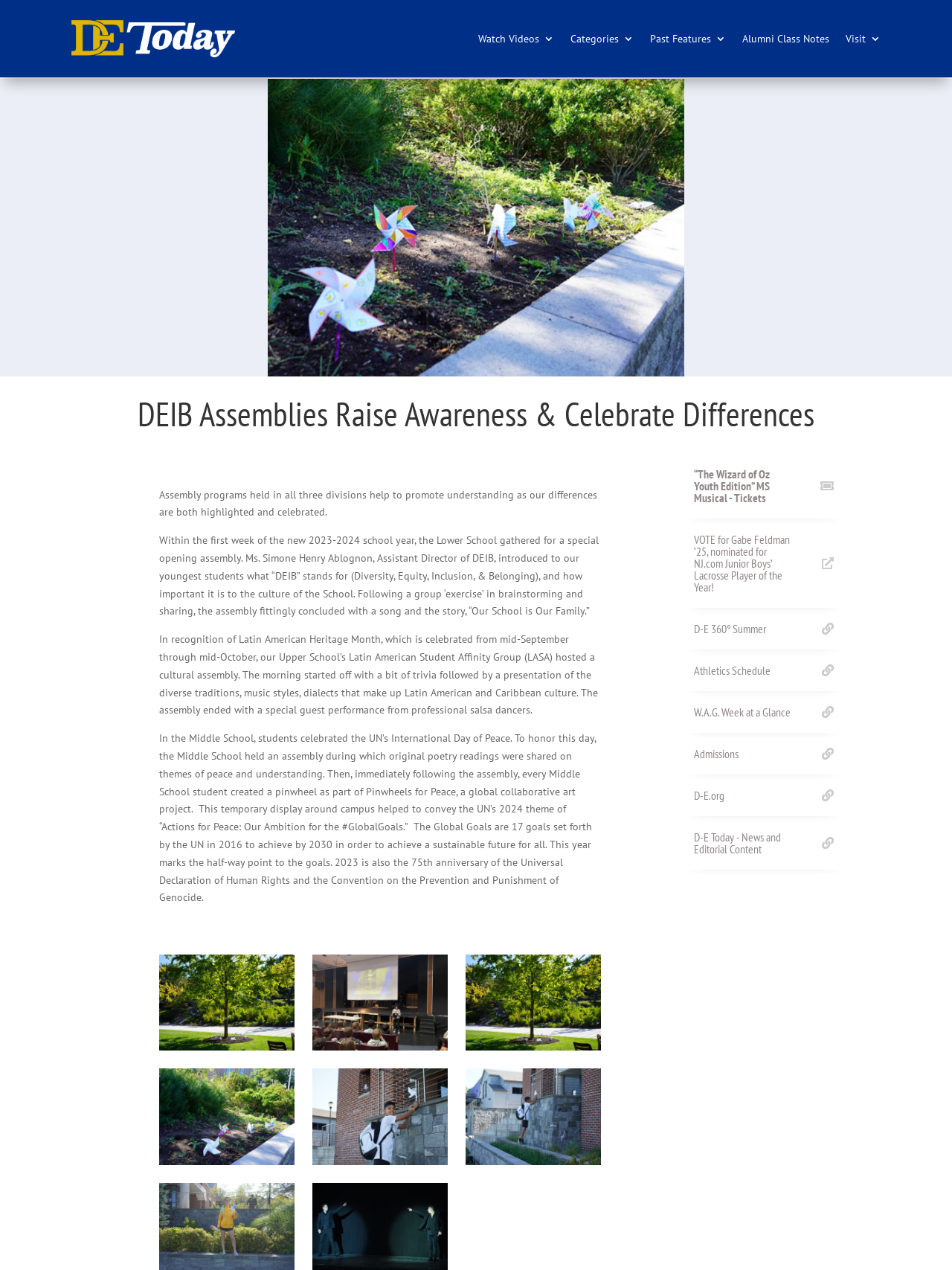Given the element description: "Alumni Class Notes", predict the bounding box coordinates of this UI element. The coordinates must be four float numbers between 0 and 1, given as [left, top, right, bottom].

[0.78, 0.008, 0.871, 0.053]